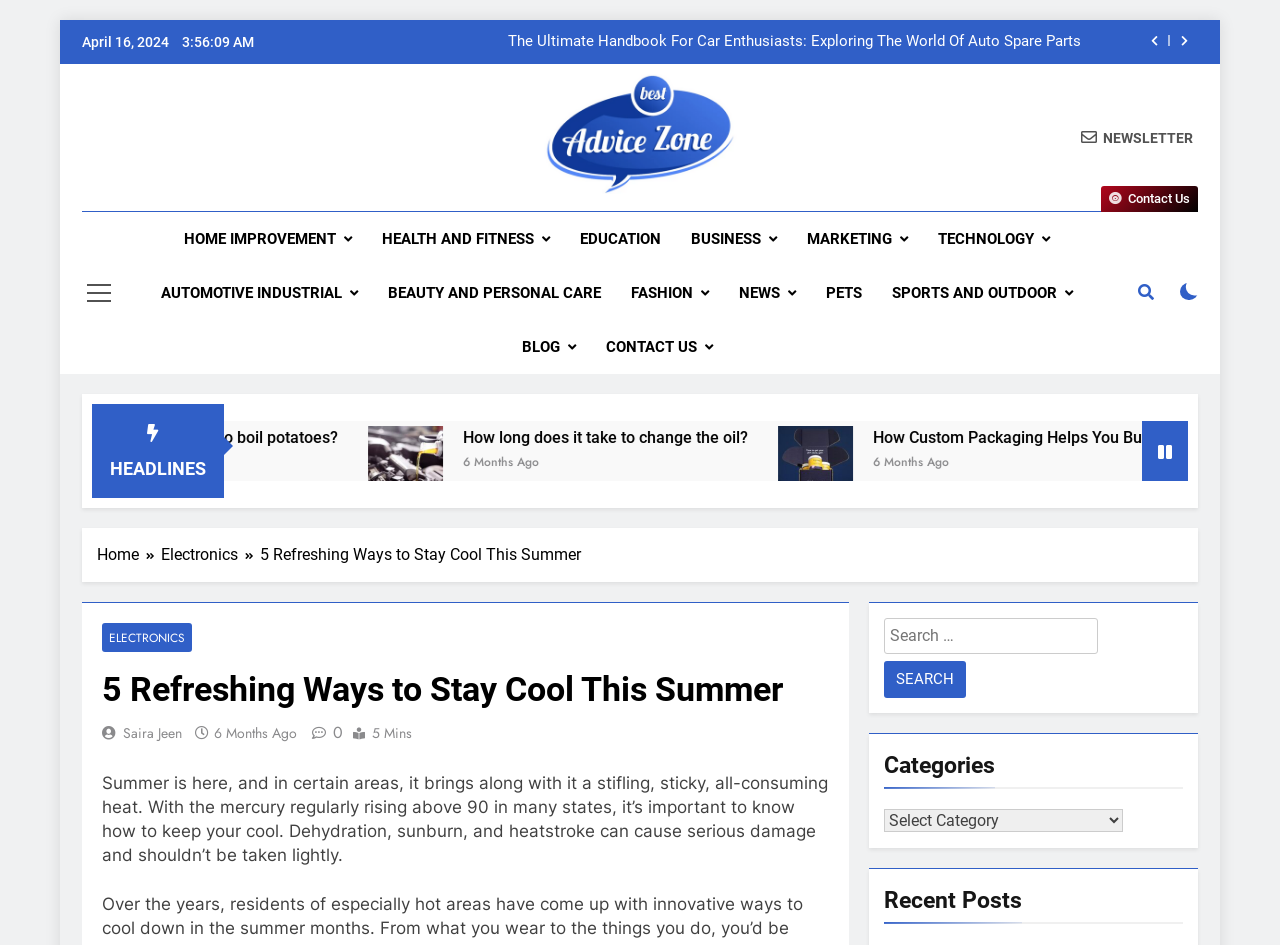What is the logo of the website?
Please elaborate on the answer to the question with detailed information.

The logo of the website can be found at the top of the page, where it says 'Best Advice Zone' in a link element, accompanied by an image of the logo.